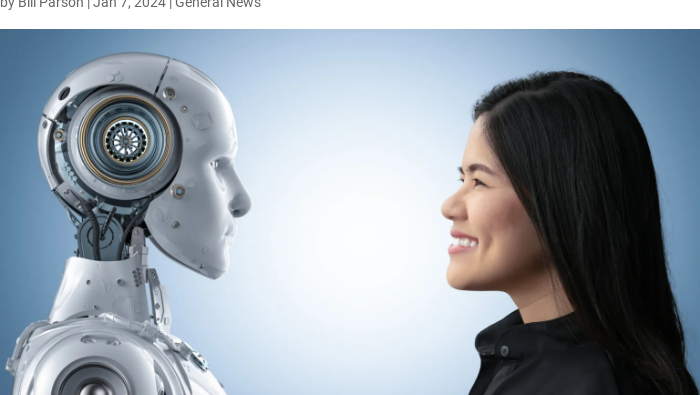Is the woman smiling?
Your answer should be a single word or phrase derived from the screenshot.

Yes